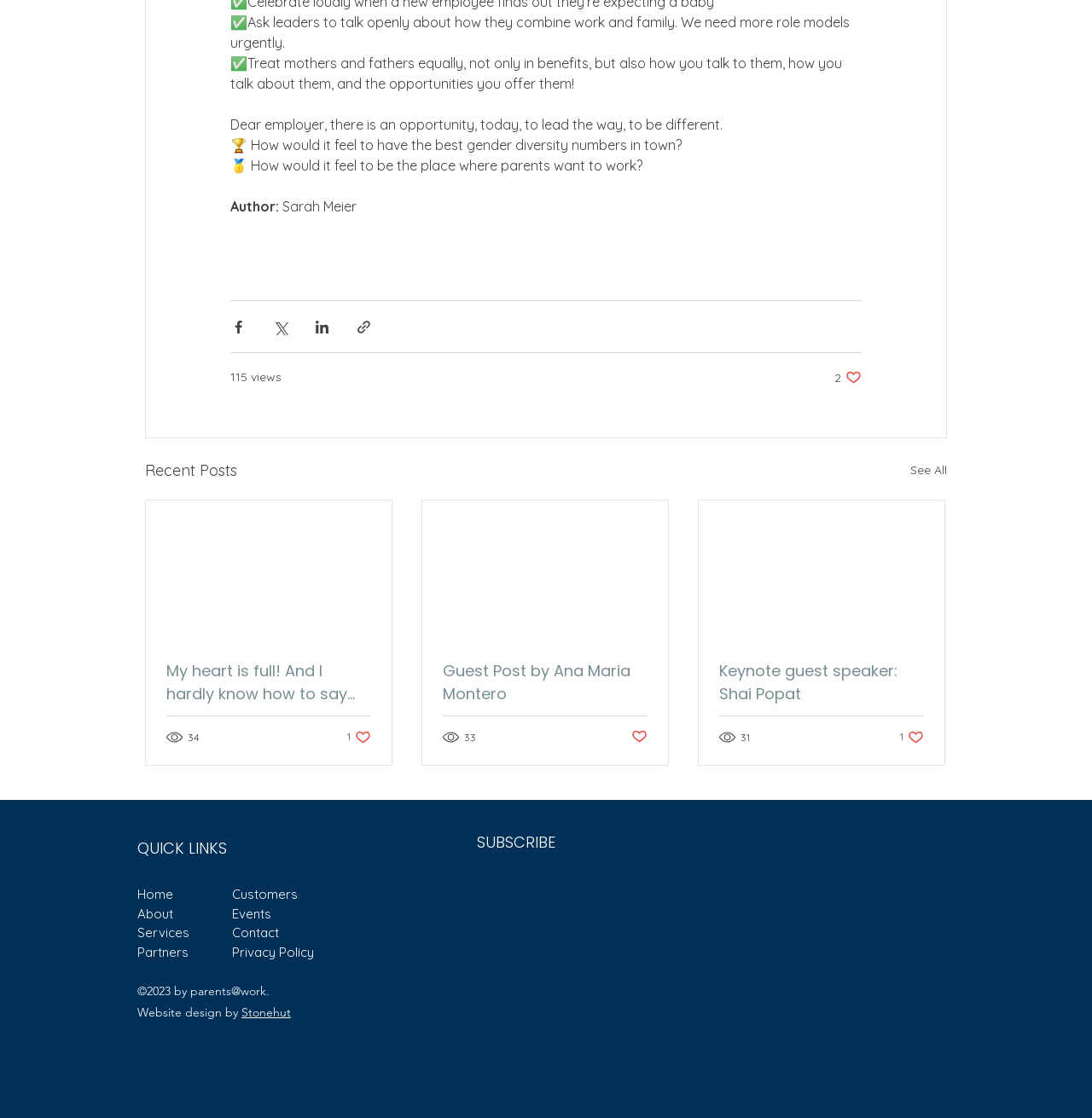What is the author of the first post?
Identify the answer in the screenshot and reply with a single word or phrase.

Sarah Meier